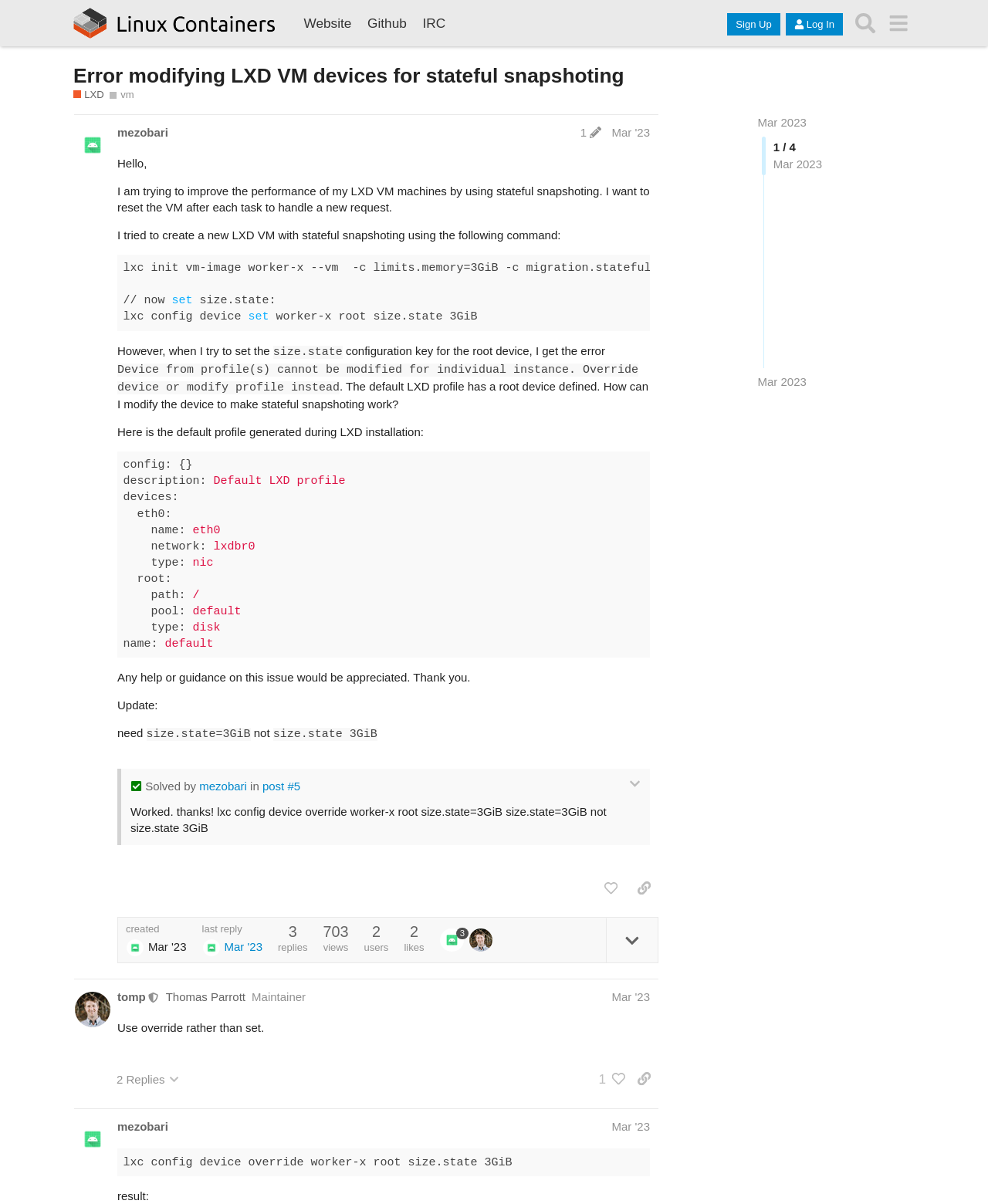Determine the coordinates of the bounding box that should be clicked to complete the instruction: "Click on the 'Linux Containers Forum' link". The coordinates should be represented by four float numbers between 0 and 1: [left, top, right, bottom].

[0.074, 0.006, 0.288, 0.032]